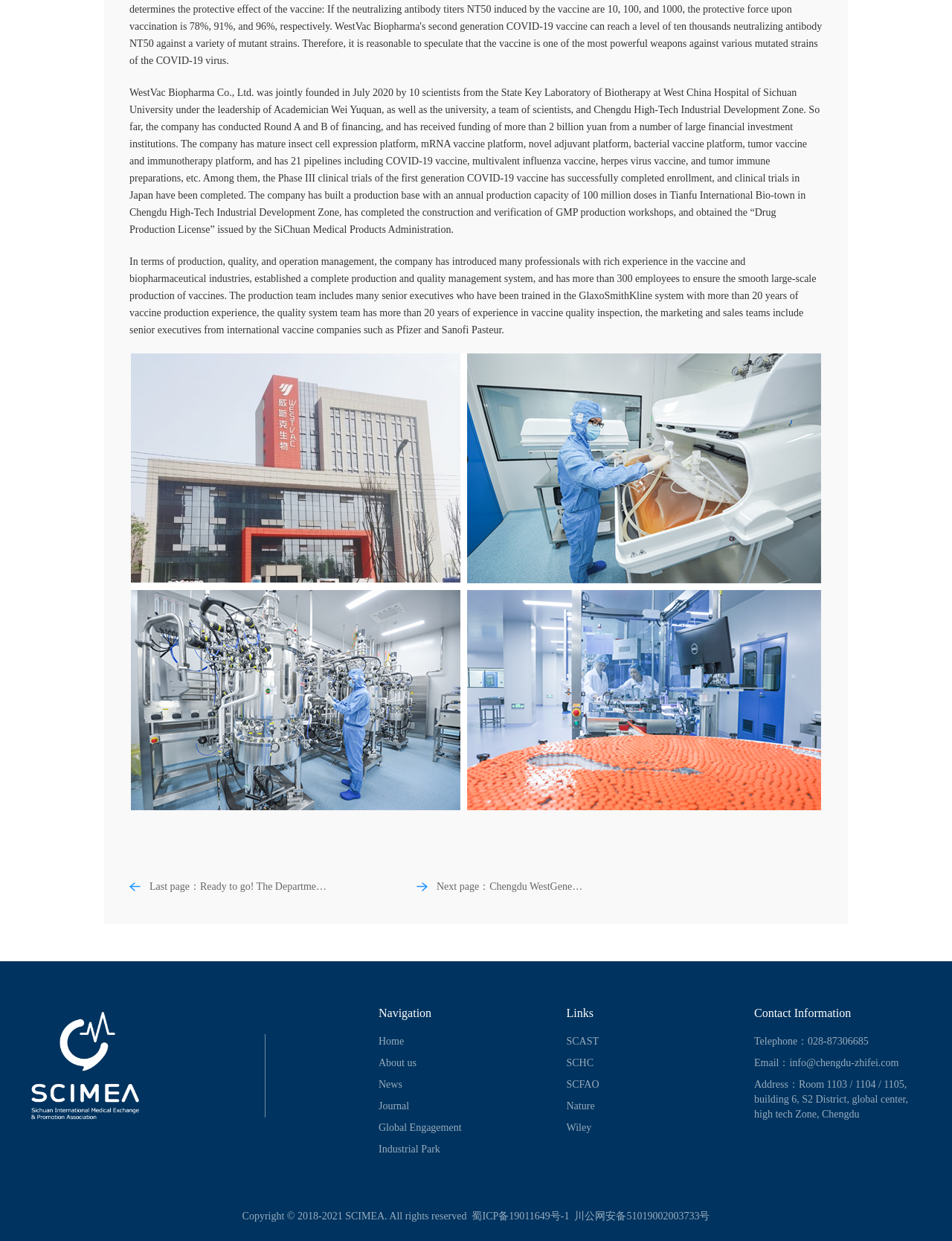Bounding box coordinates are specified in the format (top-left x, top-left y, bottom-right x, bottom-right y). All values are floating point numbers bounded between 0 and 1. Please provide the bounding box coordinate of the region this sentence describes: Global Engagement

[0.398, 0.904, 0.485, 0.913]